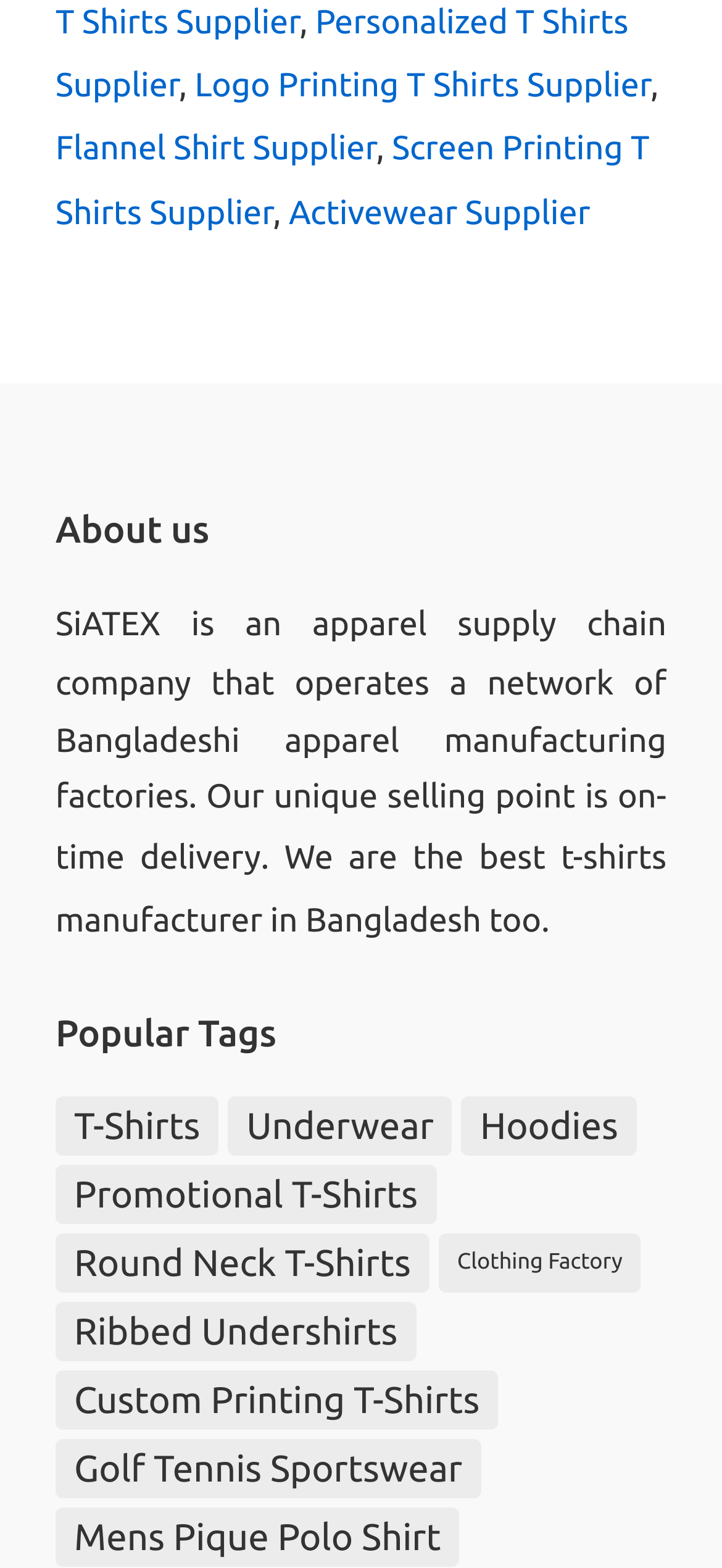Determine the bounding box coordinates of the area to click in order to meet this instruction: "Click on Advertising T-Shirts Wholesale Supplier Kosovo".

[0.077, 0.246, 0.923, 0.31]